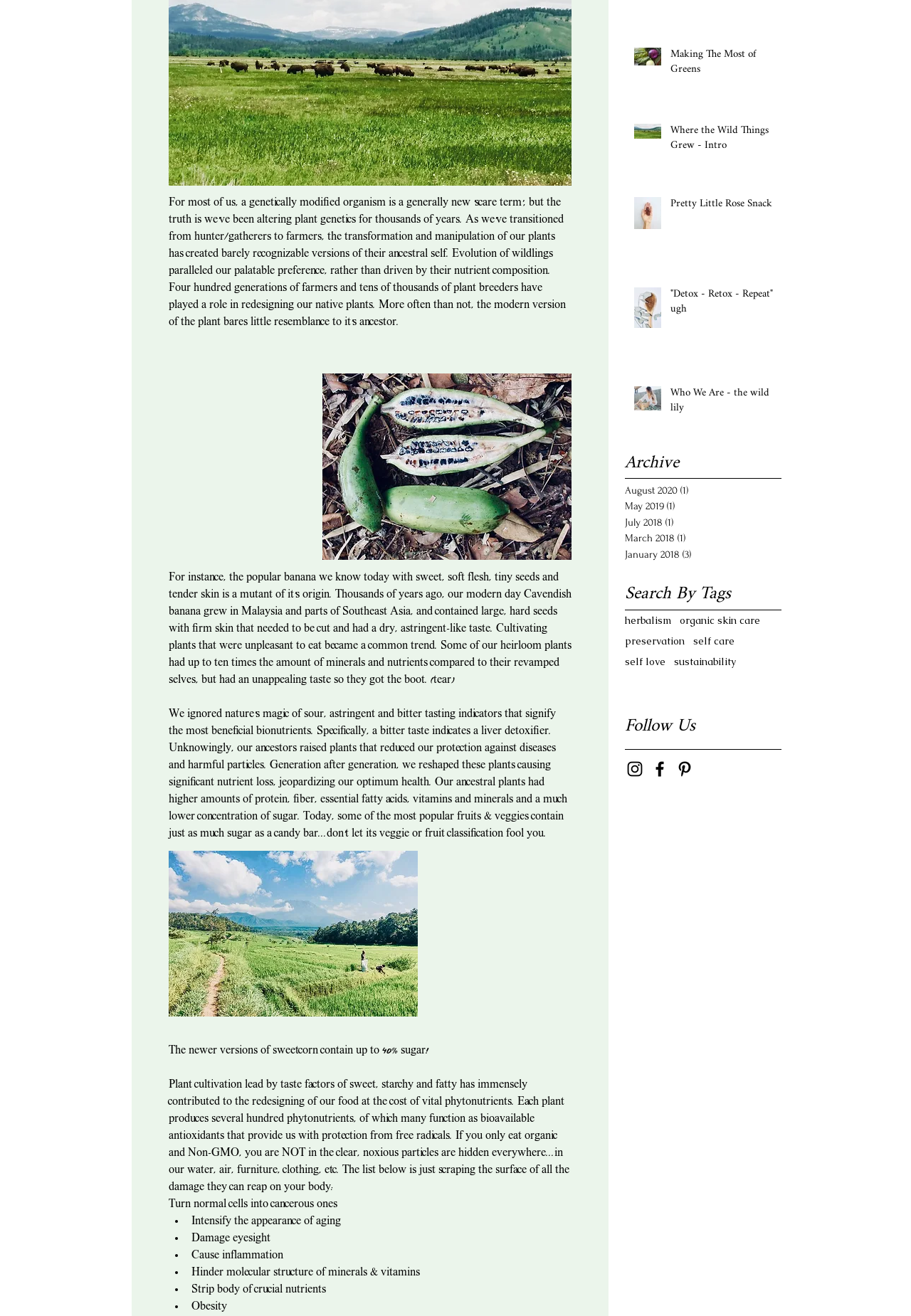Locate the bounding box of the user interface element based on this description: "self love".

[0.686, 0.498, 0.73, 0.508]